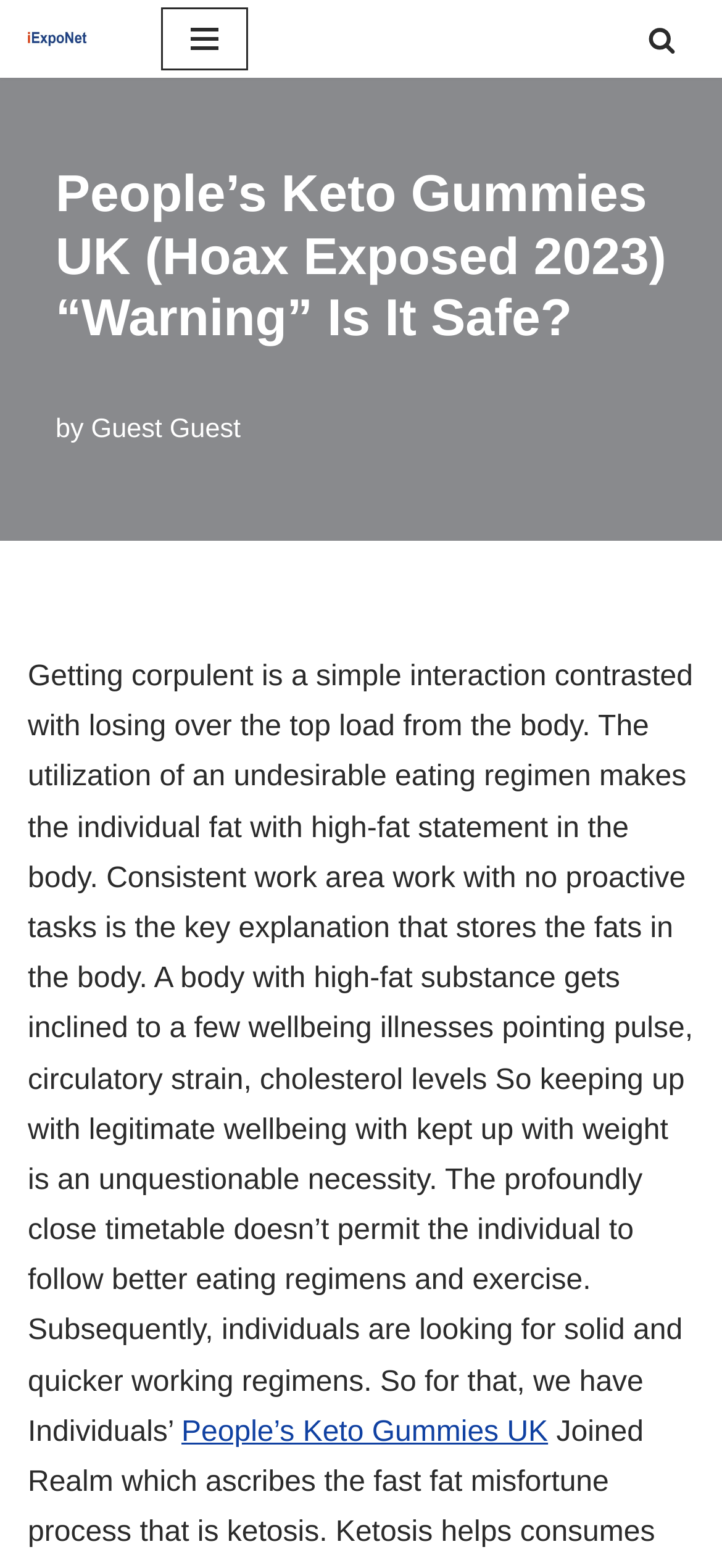What is the purpose of the article?
Give a one-word or short-phrase answer derived from the screenshot.

To introduce a weight loss solution